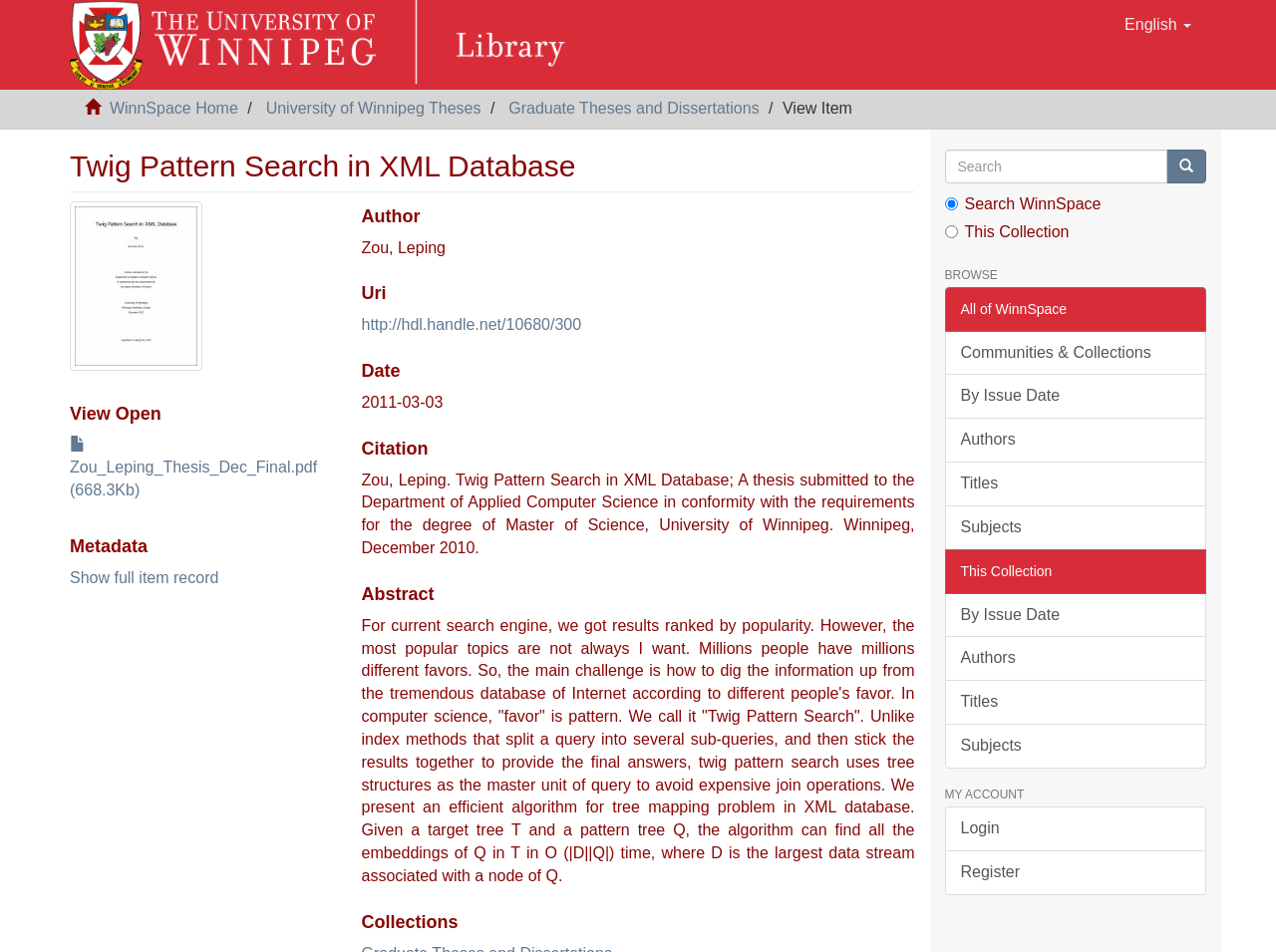Provide an in-depth description of the elements and layout of the webpage.

This webpage is about a thesis titled "Twig Pattern Search in XML Database" by Leping Zou. At the top, there is a logo image and a link to the WinnSpace Home page. Below that, there are three links to related pages: University of Winnipeg Theses and Graduate Theses and Dissertations. 

On the left side, there is a heading "Twig Pattern Search in XML Database" followed by a thumbnail image. Below the image, there are several sections: "View Open", "Metadata", "Author", "Uri", "Date", "Citation", "Abstract", and "Collections". The "Metadata" section contains links to the full item record and the thesis PDF file. The "Author" section displays the author's name, Leping Zou. The "Uri" section provides a link to the thesis's URI. The "Date" section shows the date of the thesis, March 3, 2011. The "Citation" section displays the thesis's citation information. The "Abstract" section provides a brief summary of the thesis, which discusses the concept of "Twig Pattern Search" and its application in XML databases.

On the right side, there is a search box with a "Go" button and two radio buttons to select the search scope: "Search WinnSpace" or "This Collection". Below the search box, there are several links to browse the WinnSpace repository, including "Communities & Collections", "By Issue Date", "Authors", "Titles", and "Subjects". There is also a section titled "MY ACCOUNT" with links to "Login" and "Register".